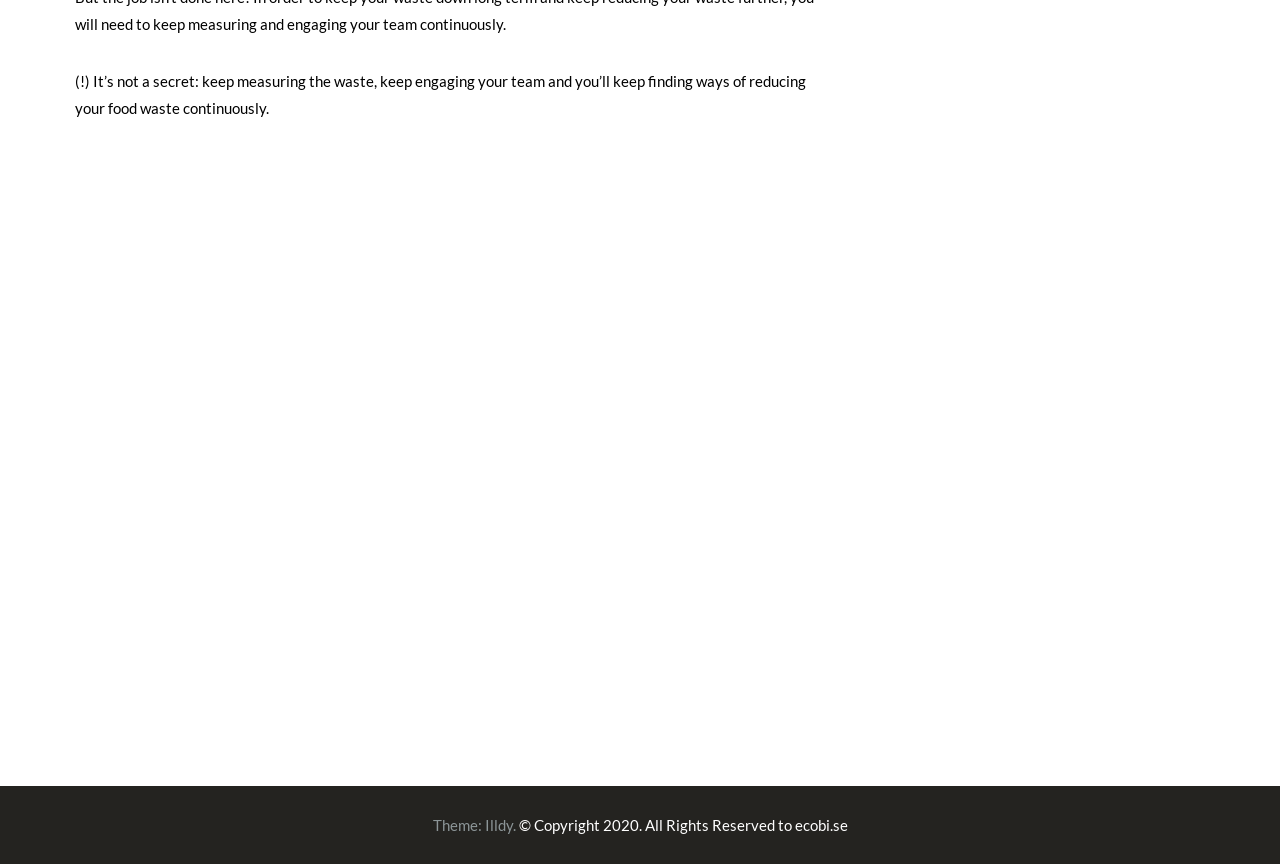Bounding box coordinates should be provided in the format (top-left x, top-left y, bottom-right x, bottom-right y) with all values between 0 and 1. Identify the bounding box for this UI element: Illdy

[0.379, 0.944, 0.4, 0.965]